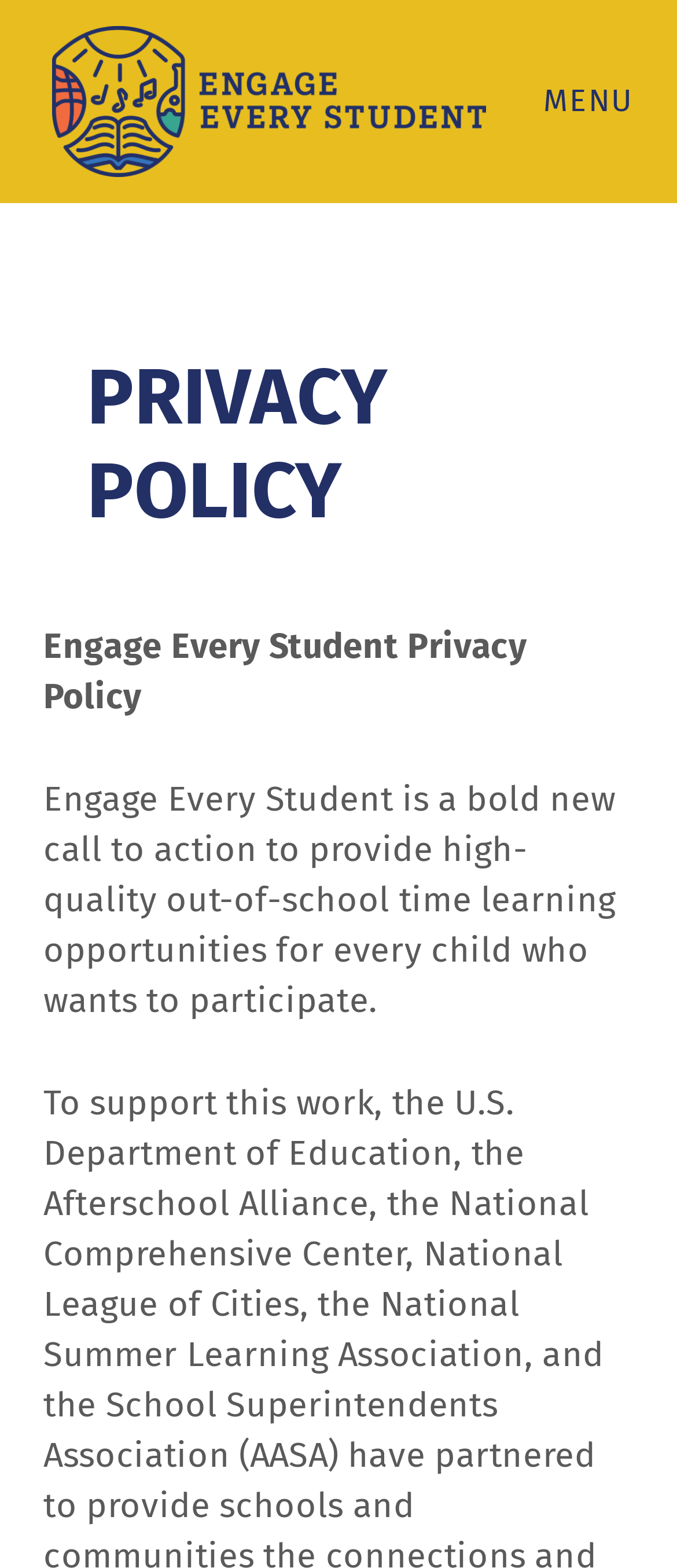What is located at the top-left corner of the webpage?
Provide a thorough and detailed answer to the question.

The Go Home link is located at the top-left corner of the webpage, as indicated by its bounding box coordinates [0.064, 0.0, 0.731, 0.129] which shows that it is positioned at the top-left corner of the webpage.